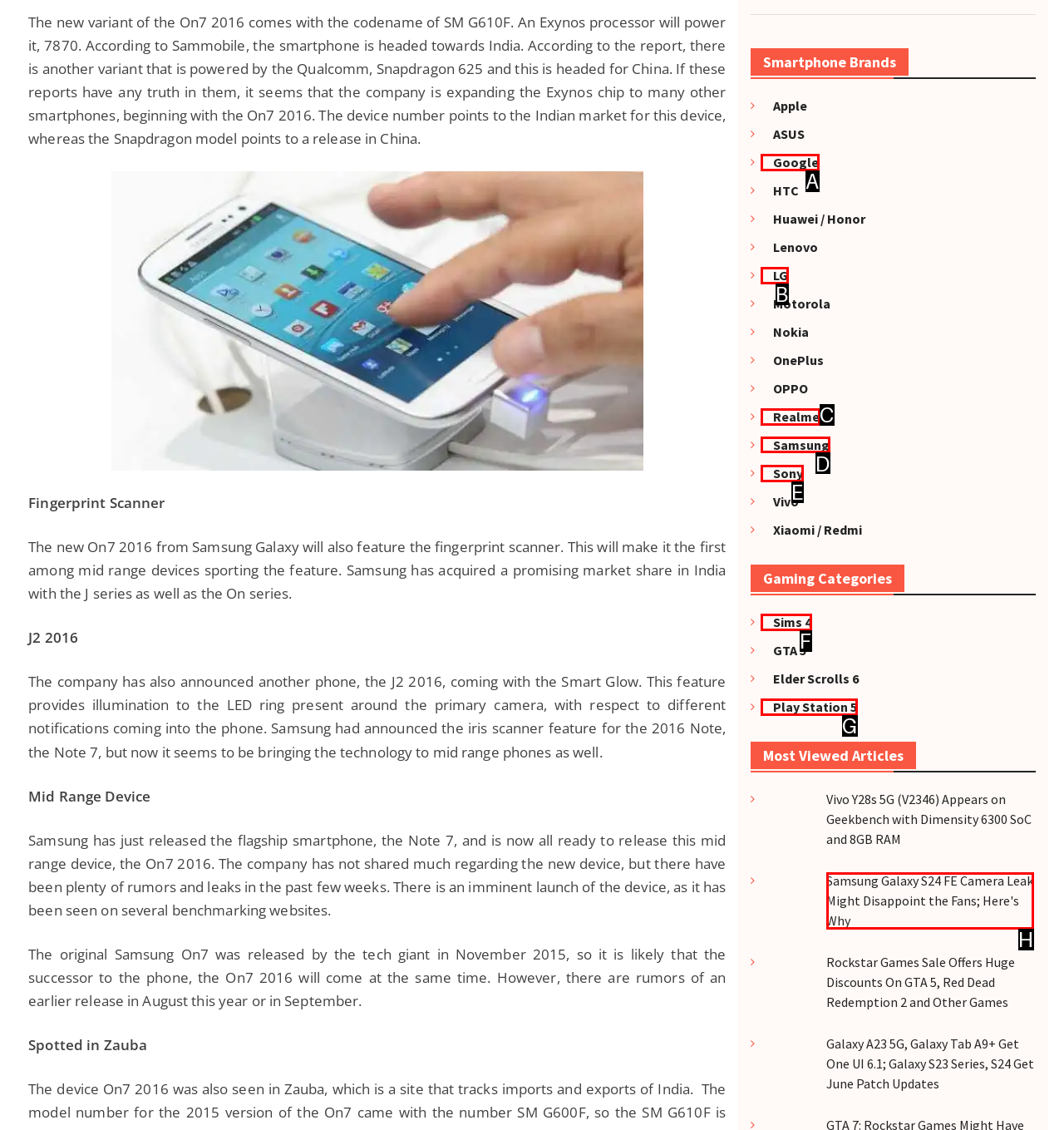For the instruction: Click on Samsung link, determine the appropriate UI element to click from the given options. Respond with the letter corresponding to the correct choice.

D